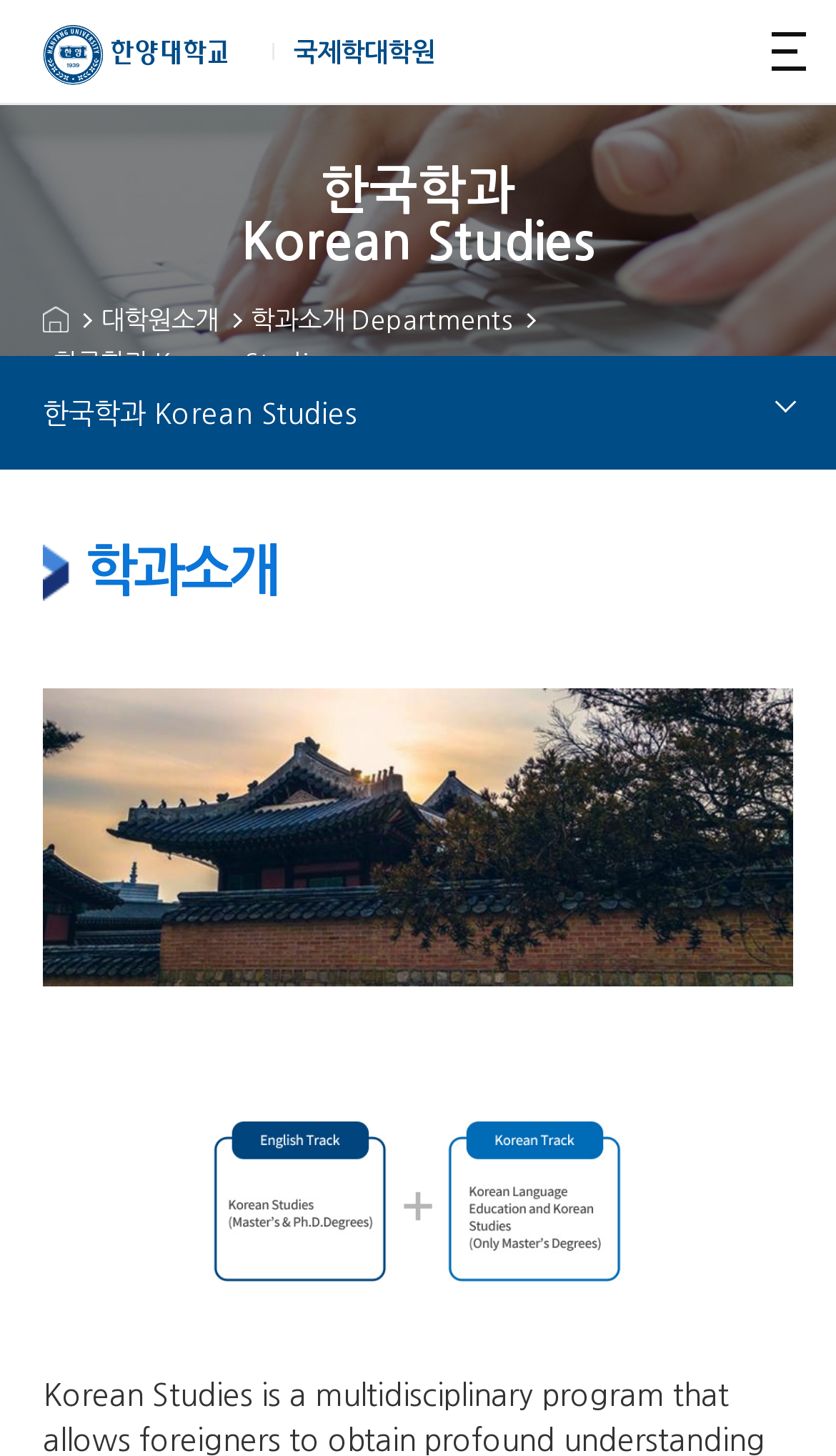Extract the bounding box for the UI element that matches this description: "한국학과 Korean Studies".

[0.064, 0.234, 0.4, 0.264]